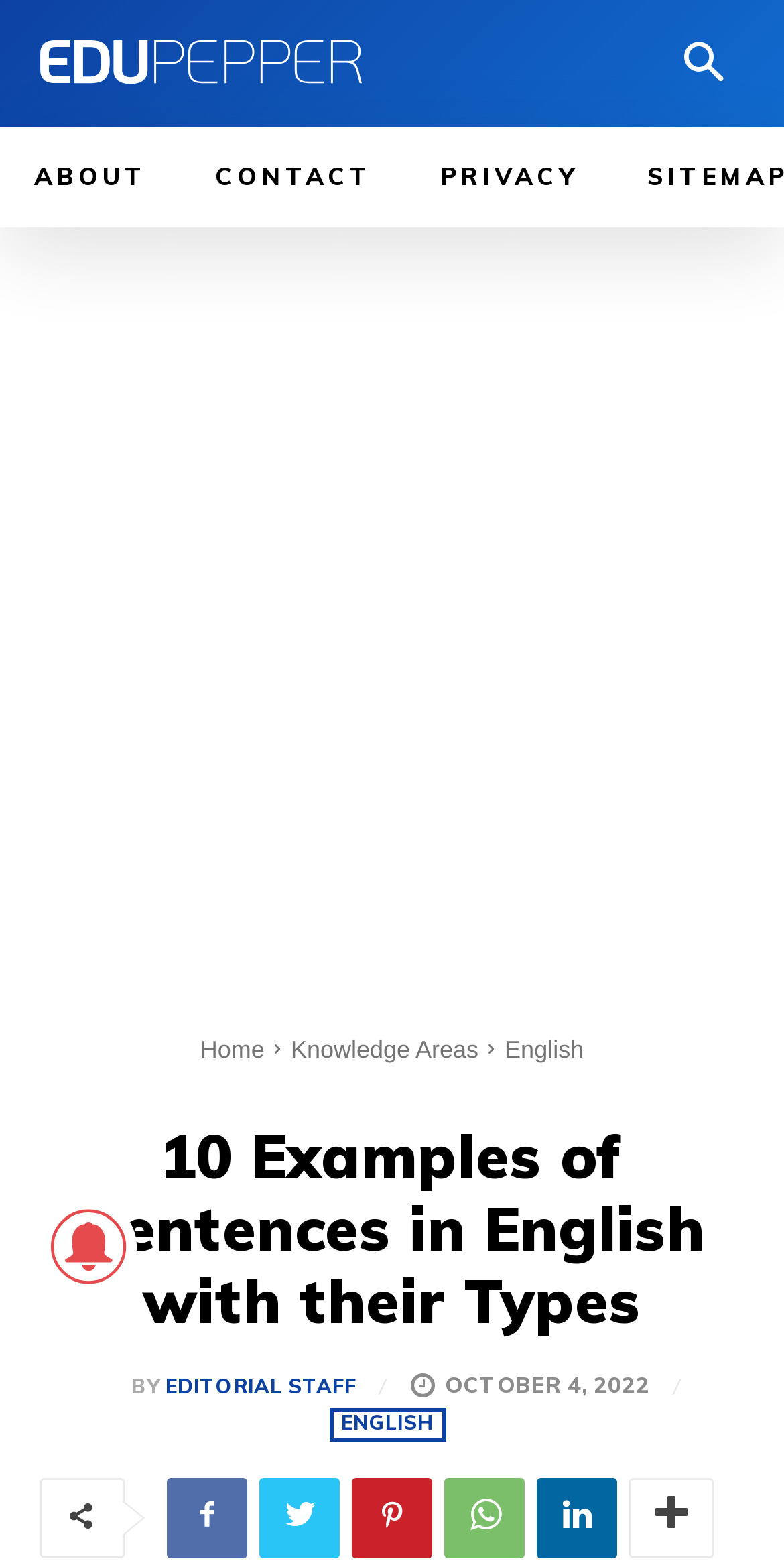Refer to the image and offer a detailed explanation in response to the question: How many main navigation links are at the top of the webpage?

By examining the links at the top of the webpage, I count three main navigation links, including 'ABOUT', 'CONTACT', and 'PRIVACY'.